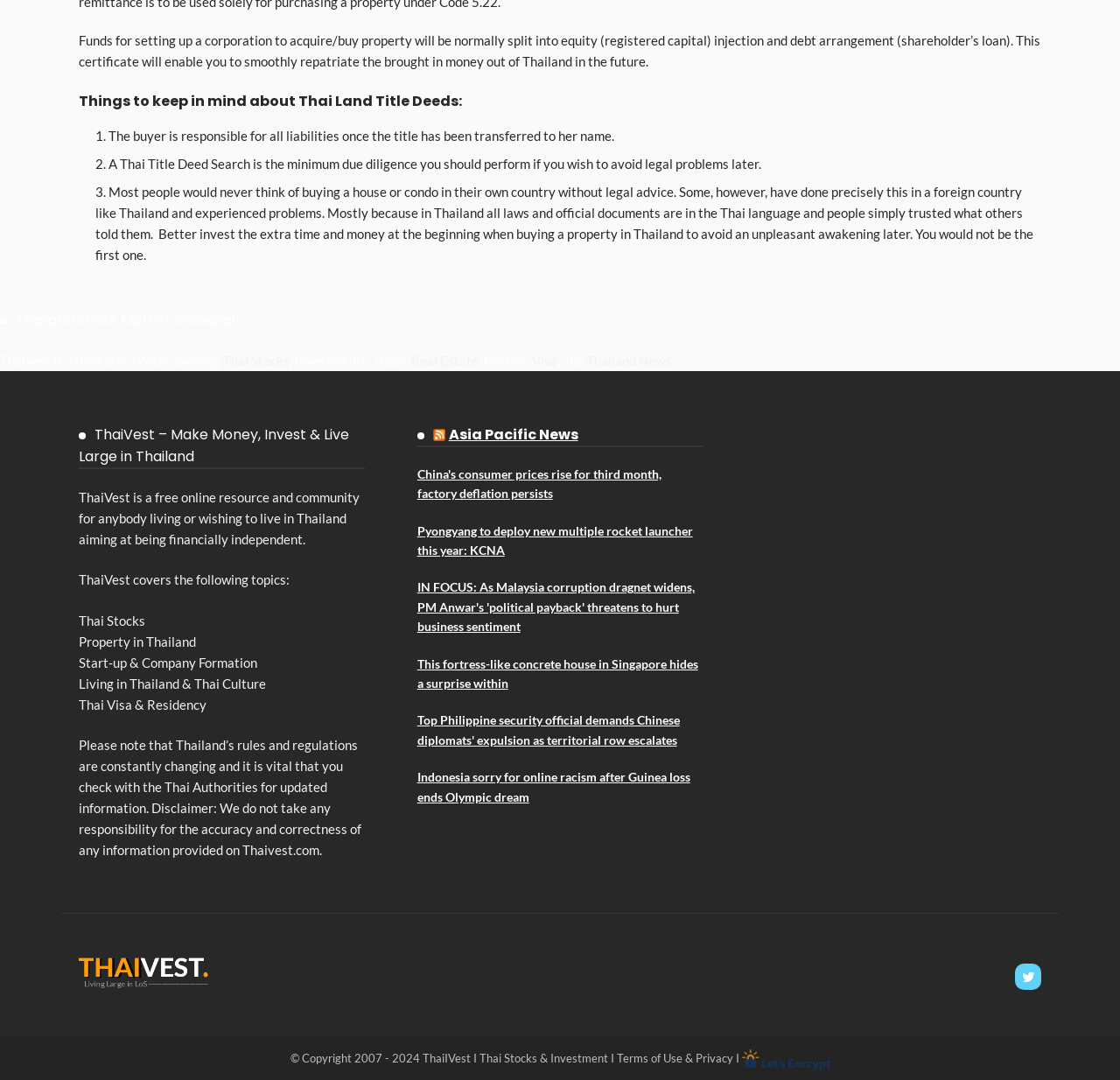Pinpoint the bounding box coordinates of the clickable element to carry out the following instruction: "Click the 'Submit Comment' button."

None